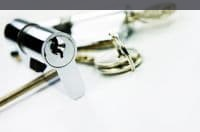Please provide a brief answer to the following inquiry using a single word or phrase:
What type of services is the image relevant to?

Locksmith services